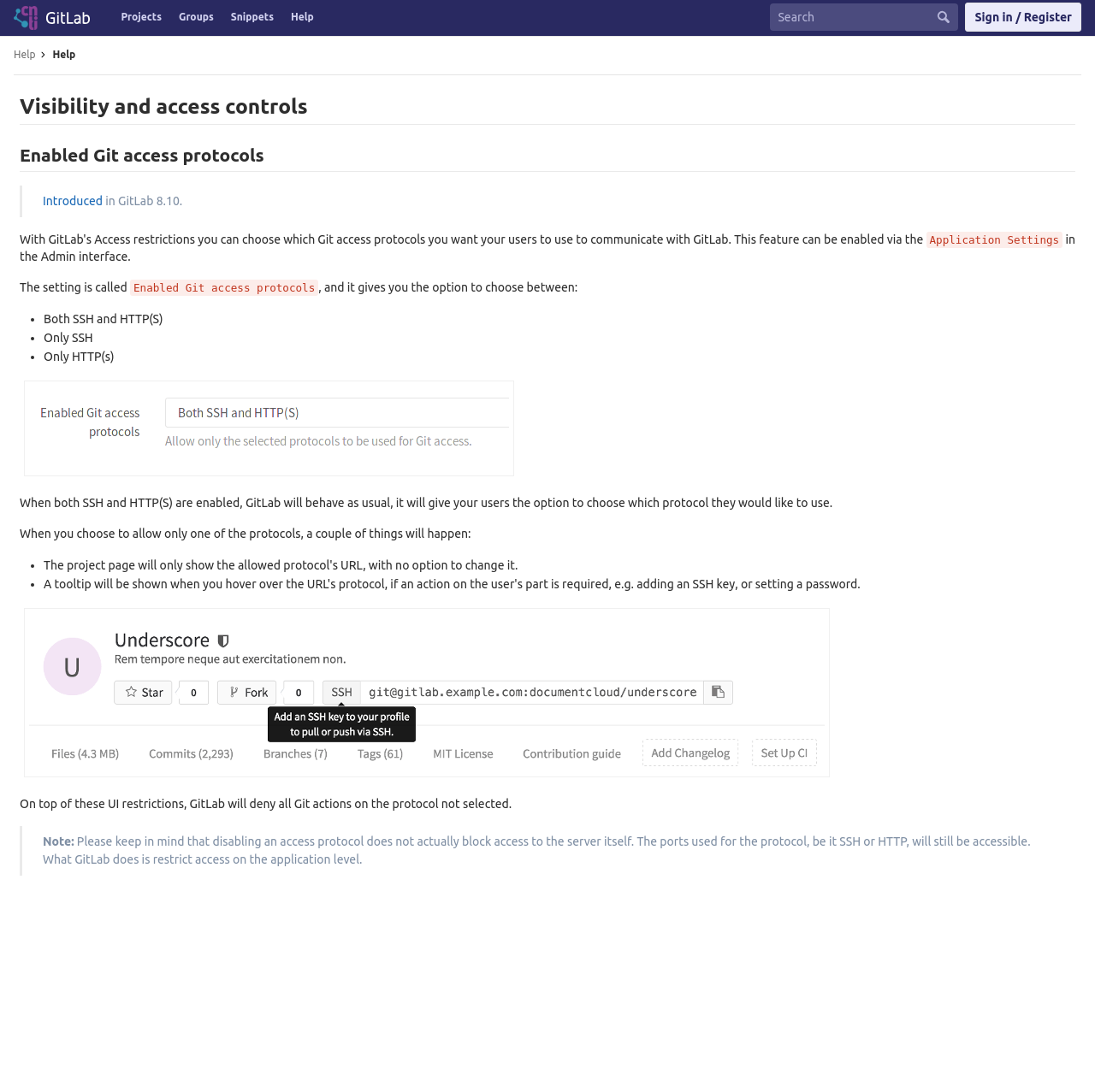Respond to the question below with a single word or phrase:
What is the name of the link that provides an overview of settings?

Settings Overview